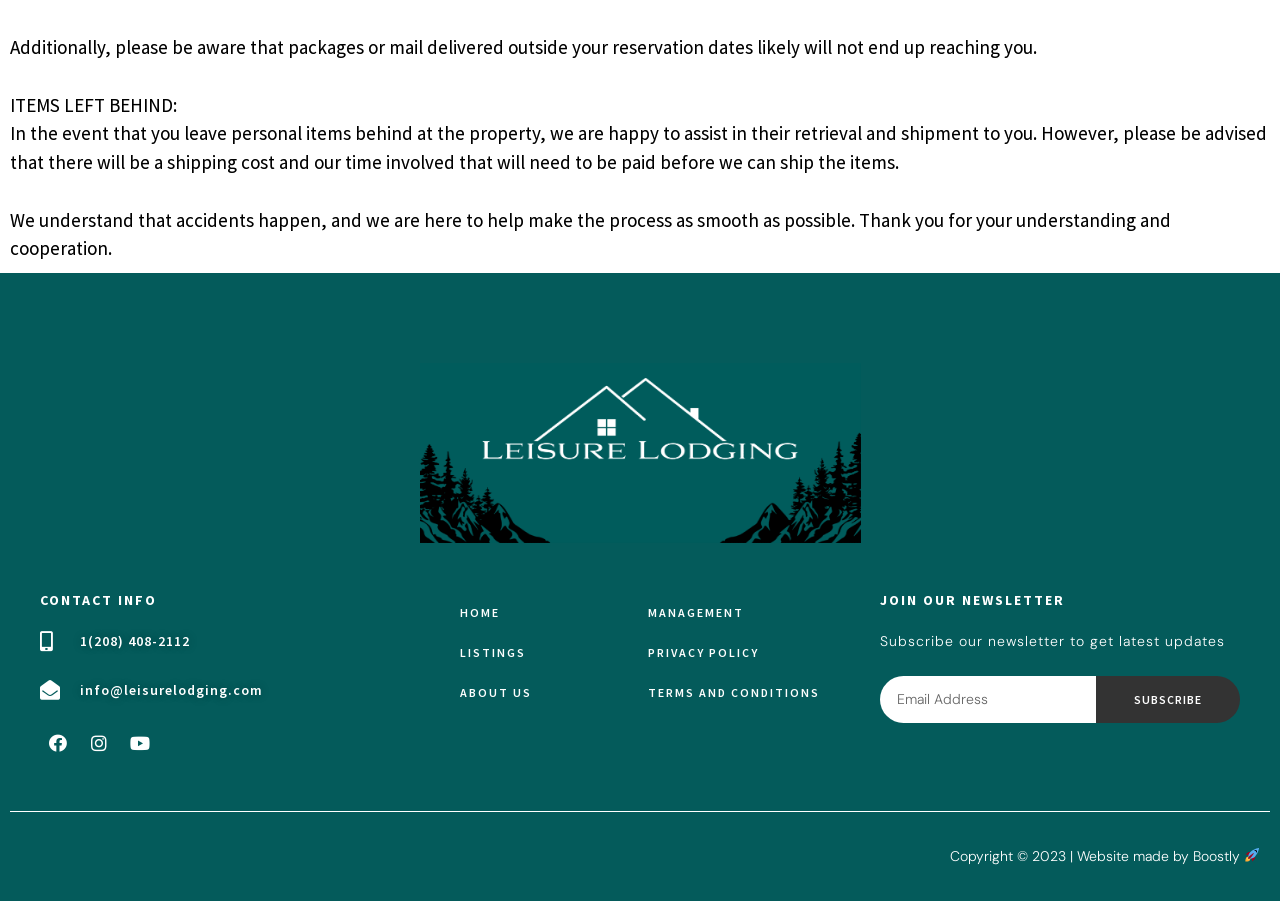Based on the visual content of the image, answer the question thoroughly: What social media platforms does the company have?

The company's social media platforms can be found at the bottom of the webpage, where there are buttons for Facebook, Instagram, and Youtube.